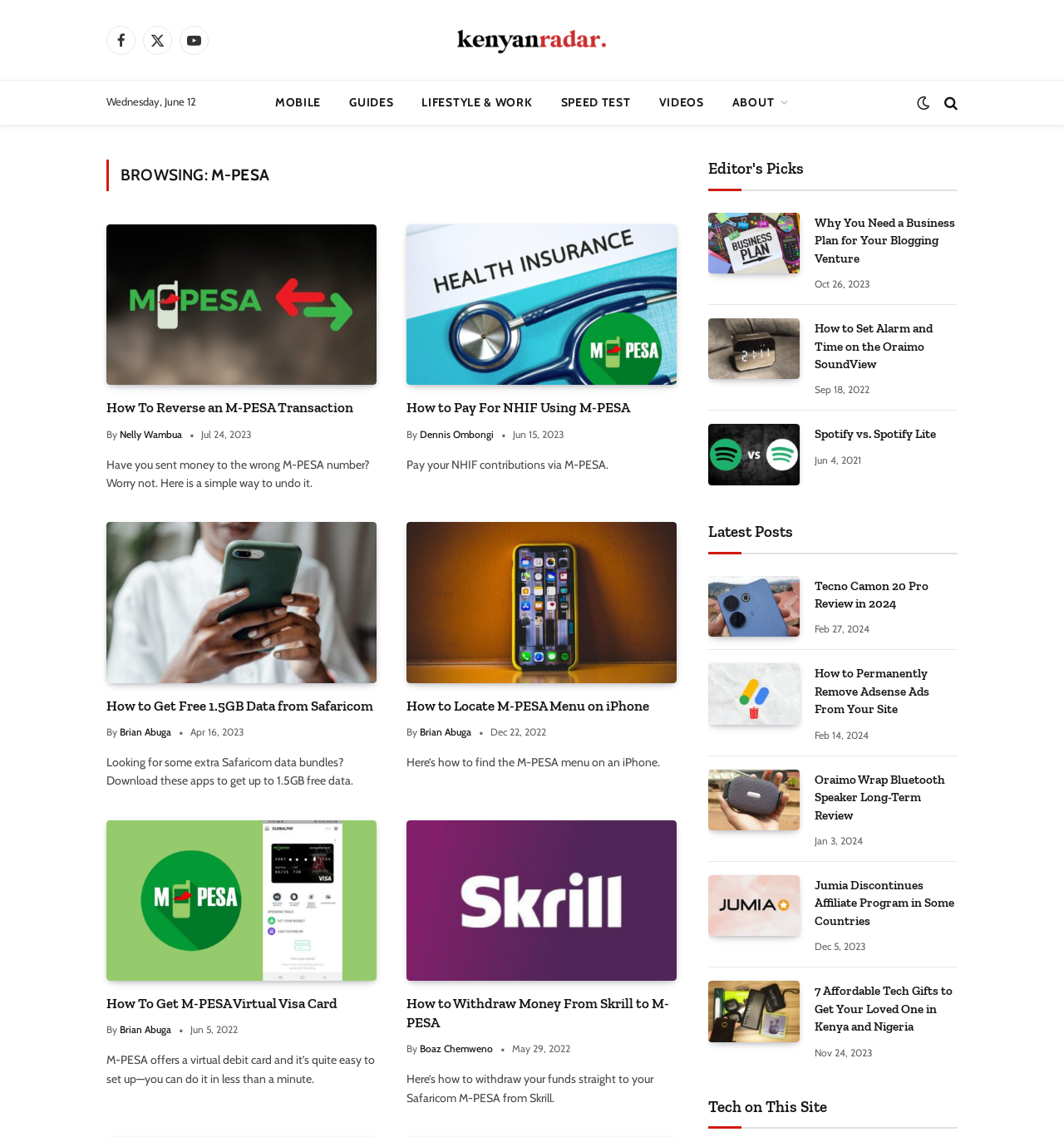What is the website's name?
Please give a detailed and elaborate explanation in response to the question.

The website's name is 'Kenyan Radar' which is indicated by the link element with the text 'Kenyan Radar' at the top of the webpage.